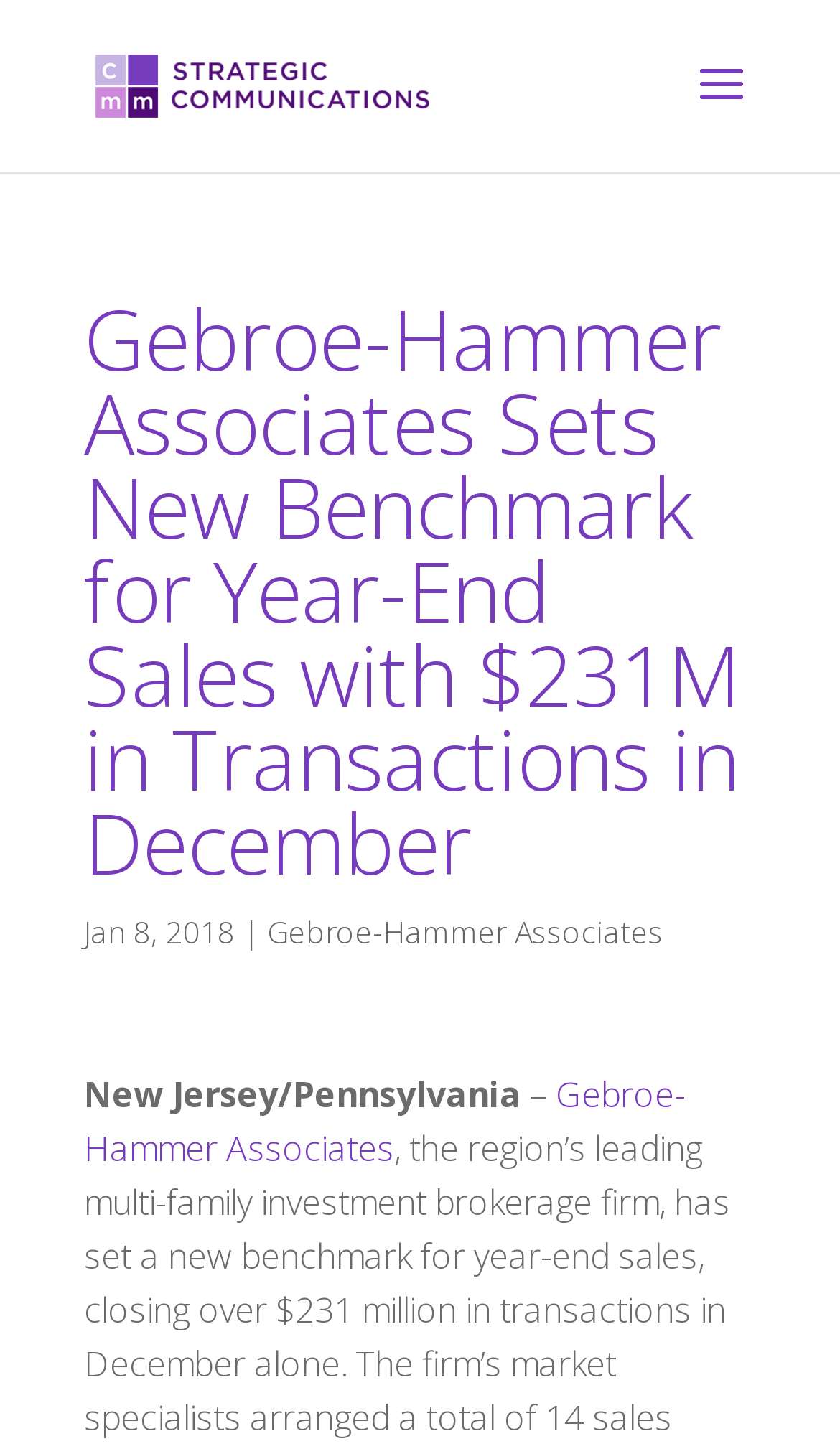Please determine and provide the text content of the webpage's heading.

Gebroe-Hammer Associates Sets New Benchmark for Year-End Sales with $231M in Transactions in December